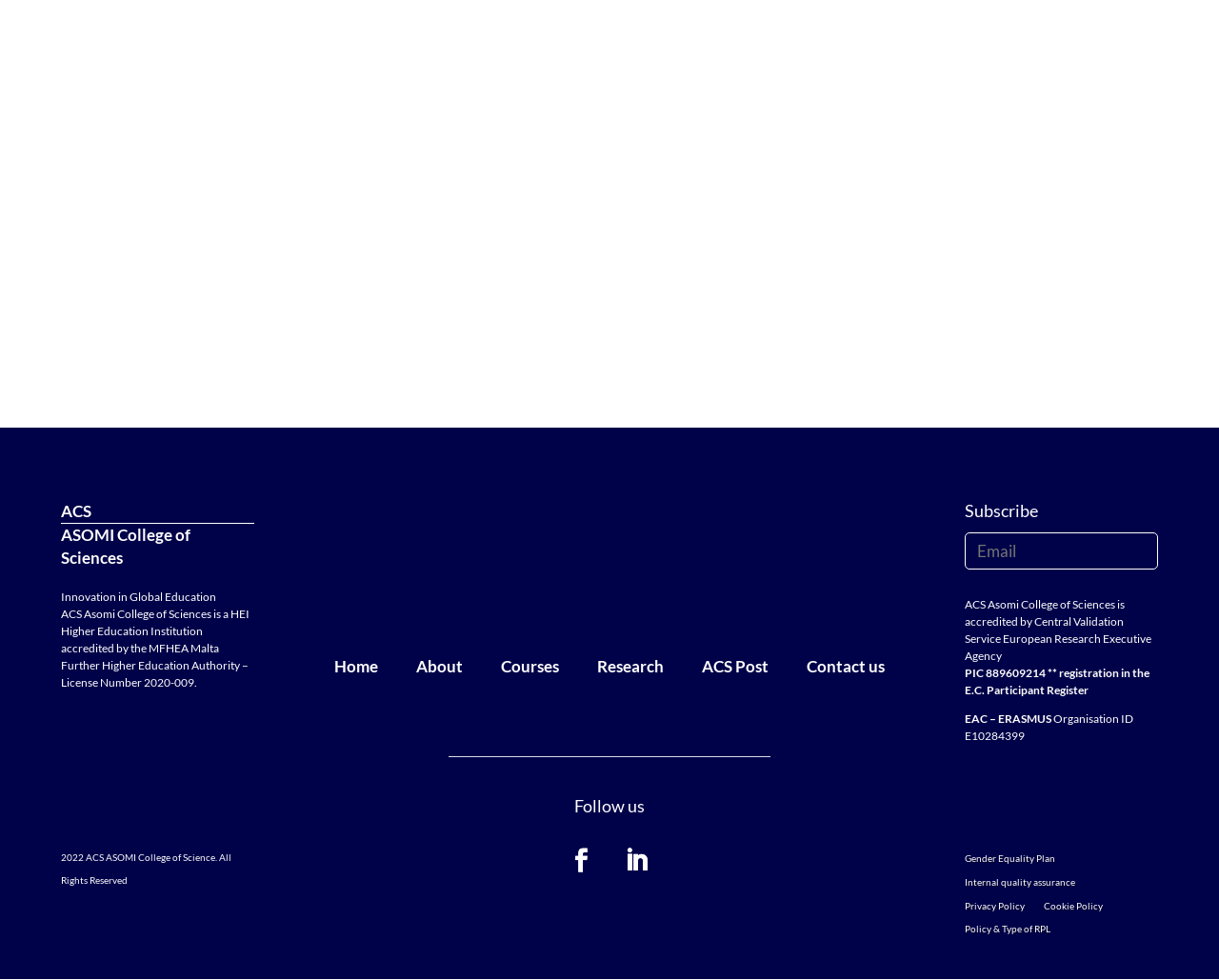Find the bounding box coordinates for the element that must be clicked to complete the instruction: "Click the 'About' link". The coordinates should be four float numbers between 0 and 1, indicated as [left, top, right, bottom].

[0.326, 0.664, 0.395, 0.697]